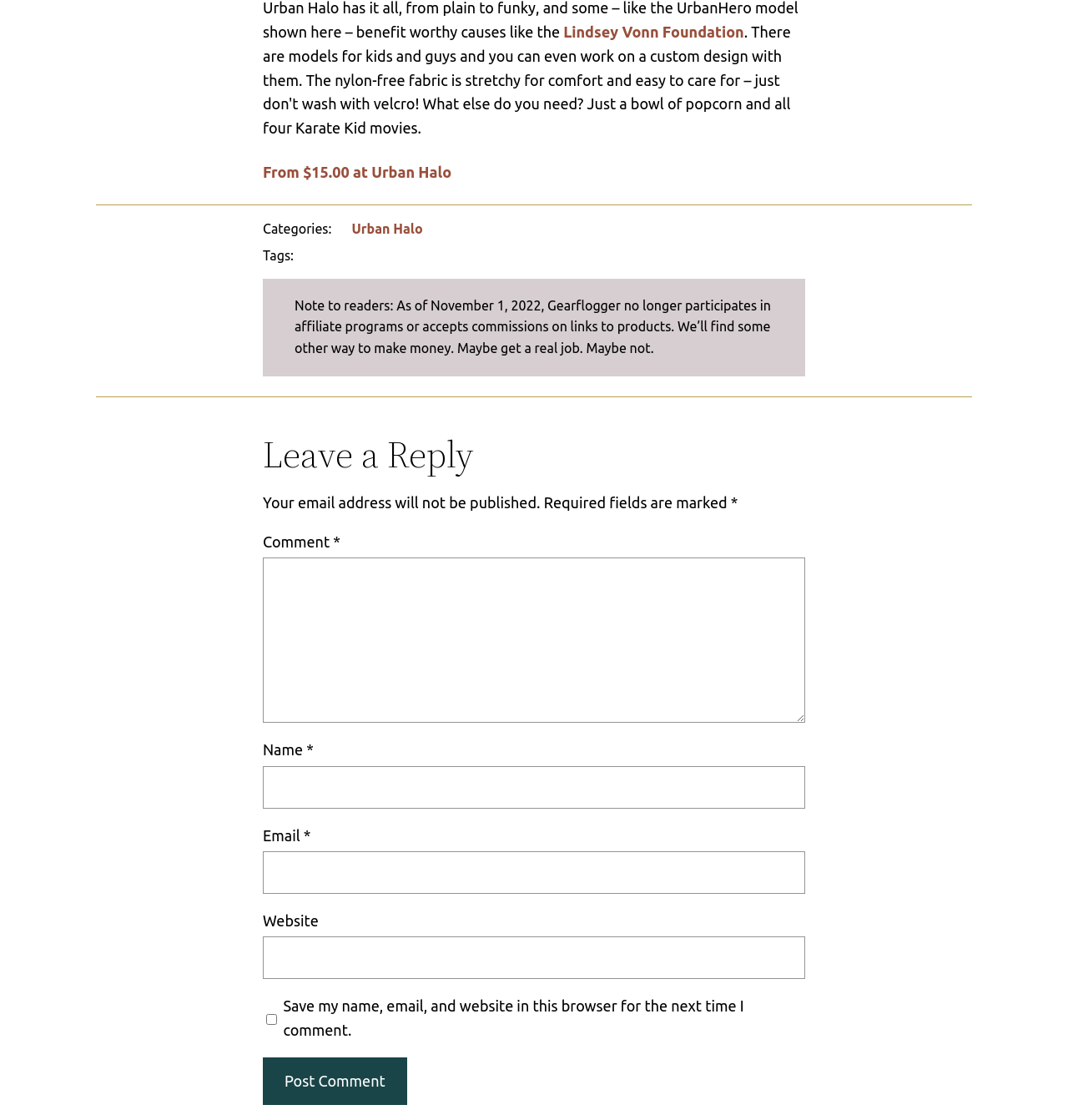Locate the bounding box of the UI element described by: "parent_node: Comment * name="comment"" in the given webpage screenshot.

[0.246, 0.498, 0.754, 0.646]